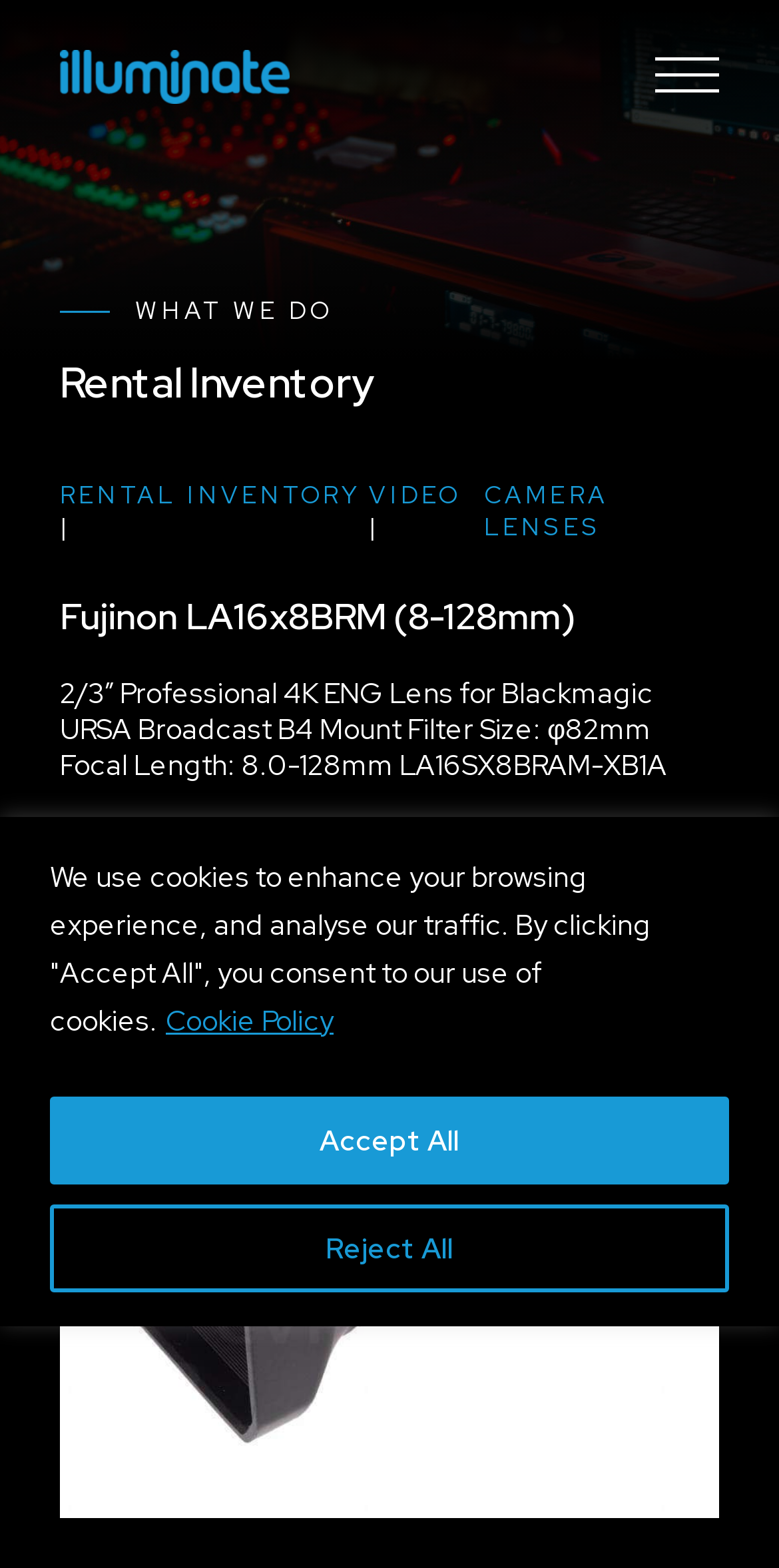Locate the bounding box coordinates of the UI element described by: "Reject All". The bounding box coordinates should consist of four float numbers between 0 and 1, i.e., [left, top, right, bottom].

[0.064, 0.768, 0.936, 0.824]